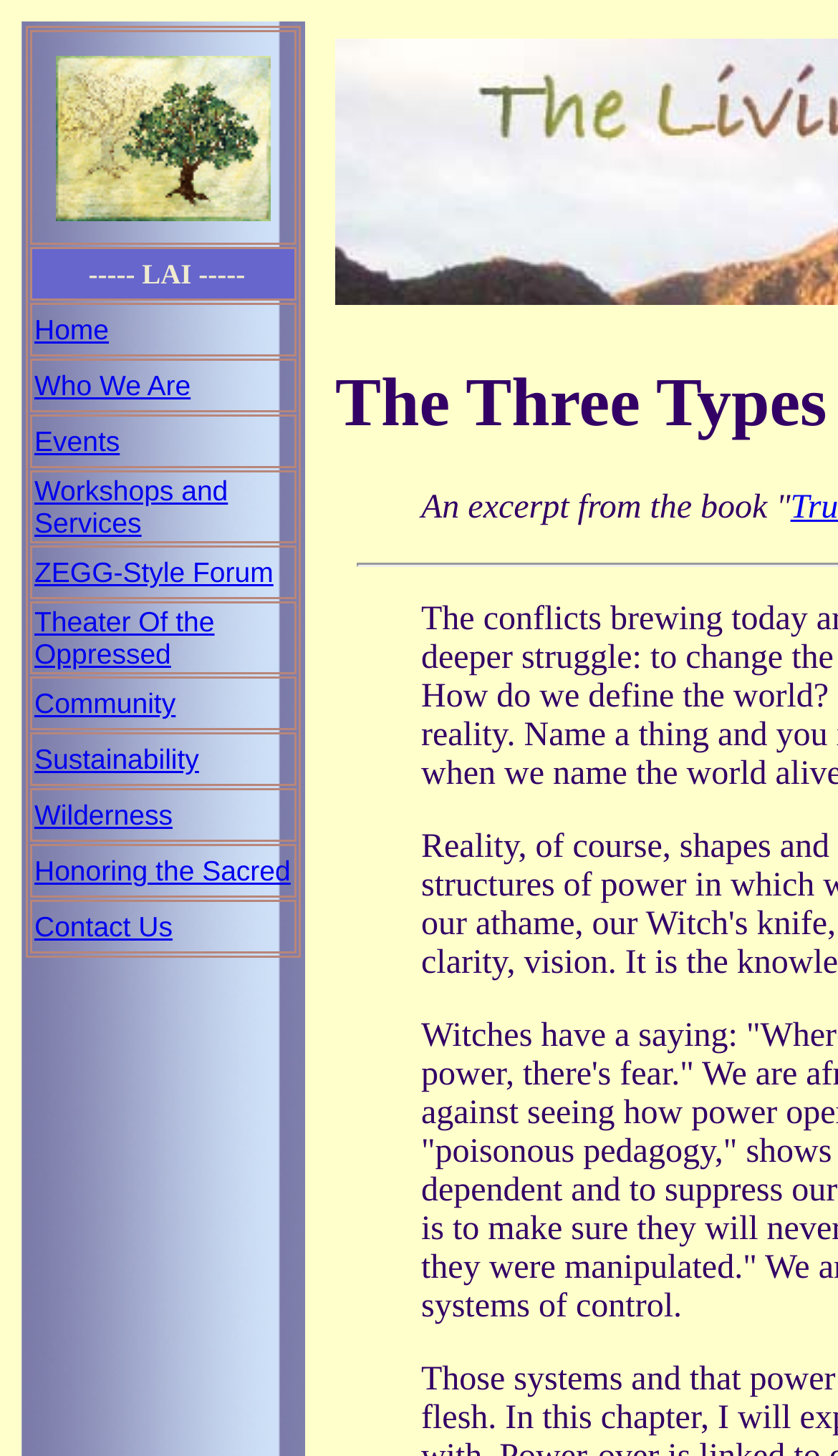What is the text above the table?
Please look at the screenshot and answer in one word or a short phrase.

LAI: The Definitions Of Power